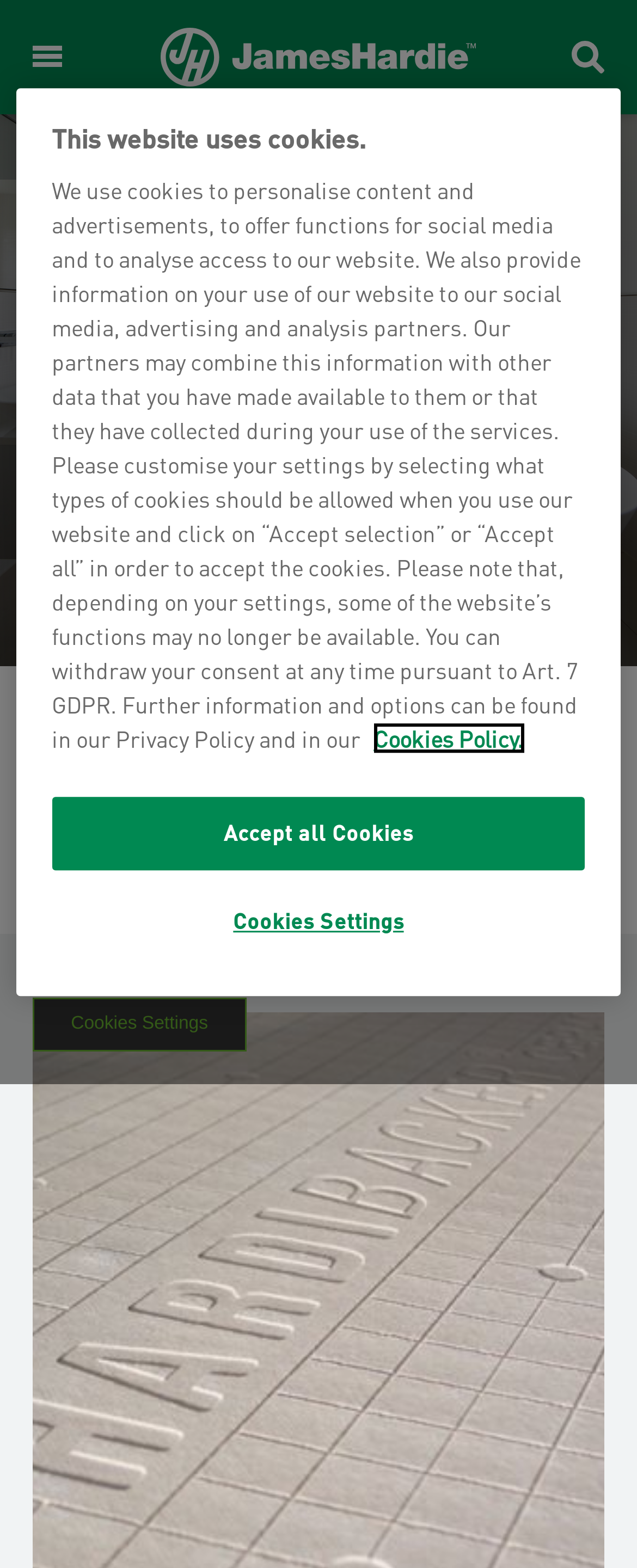What is the main product category?
Based on the content of the image, thoroughly explain and answer the question.

Based on the webpage, the main product category is Tile Backerboard, which is indicated by the image and heading with the same name at the top of the page.